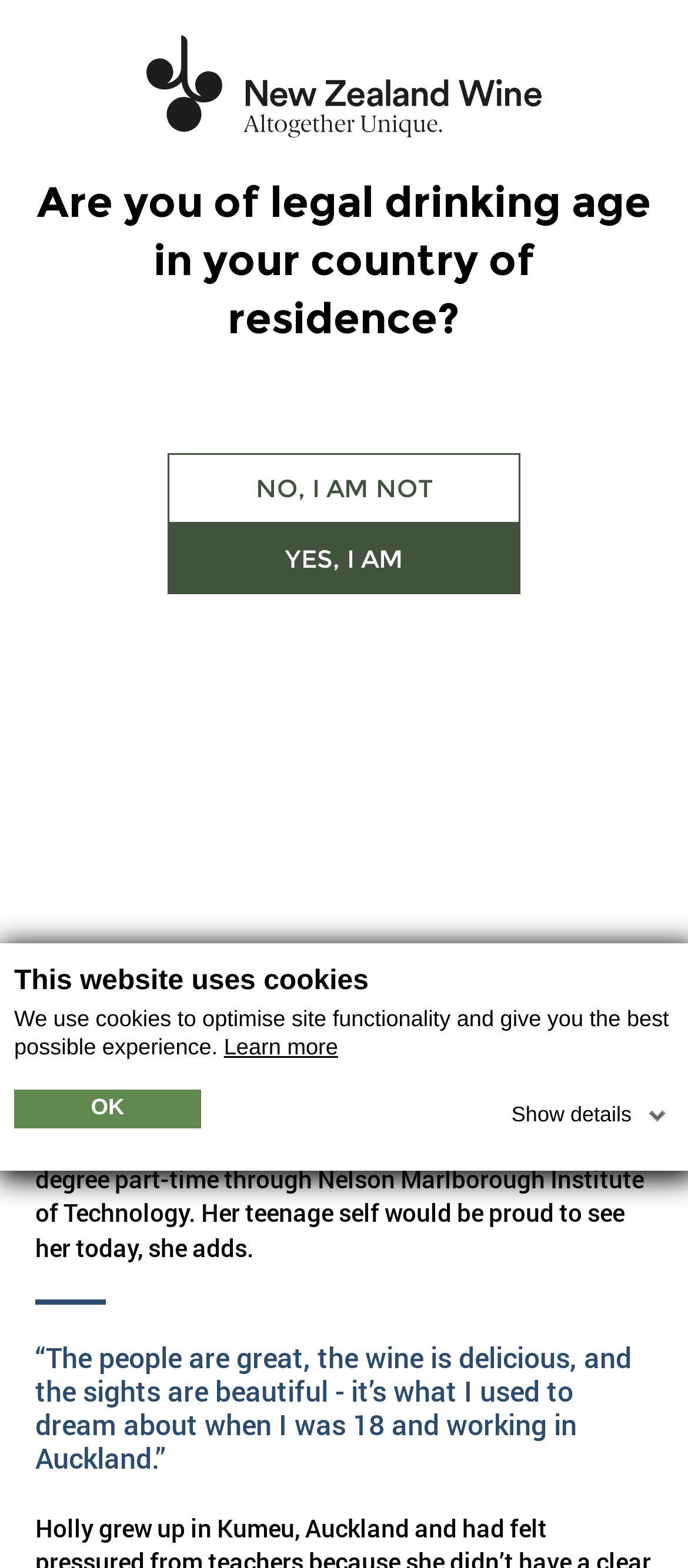Locate the coordinates of the bounding box for the clickable region that fulfills this instruction: "Click the 'Te Kairanga' link".

[0.051, 0.719, 0.244, 0.741]